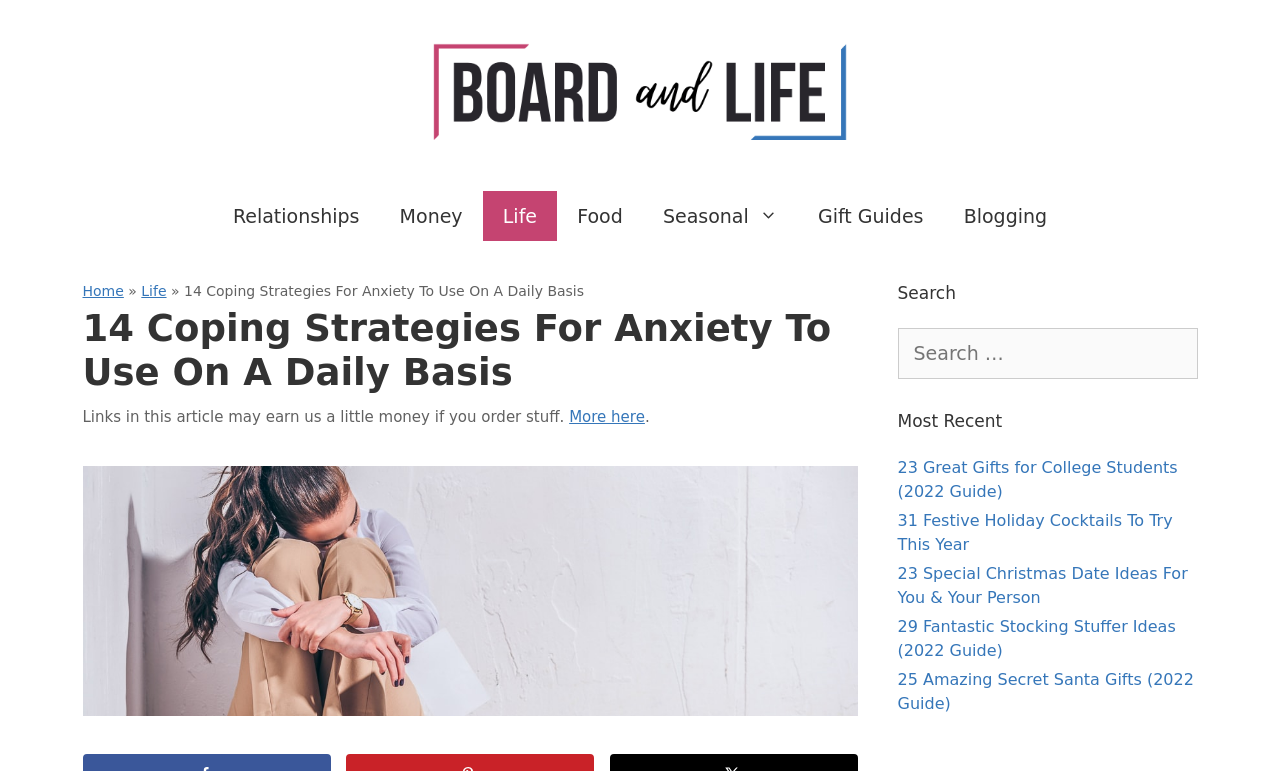Detail the webpage's structure and highlights in your description.

This webpage is about coping strategies for anxiety, with a focus on 14 daily strategies. At the top, there is a banner with the site's name, "Board and Life", accompanied by a logo image. Below the banner, there is a primary navigation menu with links to various categories, including "Relationships", "Money", "Life", "Food", "Seasonal", "Gift Guides", and "Blogging".

The main content area is divided into two sections. On the left, there is a header section with a heading that reads "14 Coping Strategies For Anxiety To Use On A Daily Basis". Below the heading, there is a brief disclaimer about affiliate links. The main article content is not explicitly described in the accessibility tree, but it is likely to be a list of 14 coping strategies for anxiety, given the title.

On the right side of the page, there are two complementary sections. The top section has a search bar with a heading that reads "Search". The bottom section has a heading that reads "Most Recent" and lists five recent articles, including "23 Great Gifts for College Students", "31 Festive Holiday Cocktails To Try This Year", and others.

There is also a large image on the page, depicting a woman sitting on the floor hugging her legs, which is likely related to the article's topic of coping with anxiety. Overall, the webpage has a clean and organized layout, with clear headings and concise text.